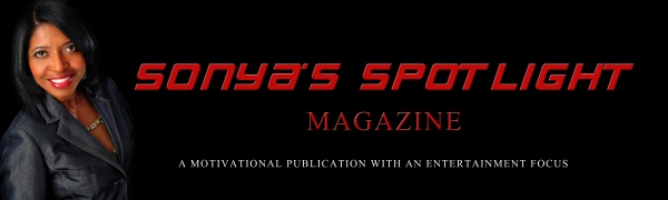What is the tagline of the magazine?
Using the image as a reference, answer the question in detail.

The tagline is written below the magazine title, highlighting the dual purpose of the magazine, which is to inspire and entertain its audience.